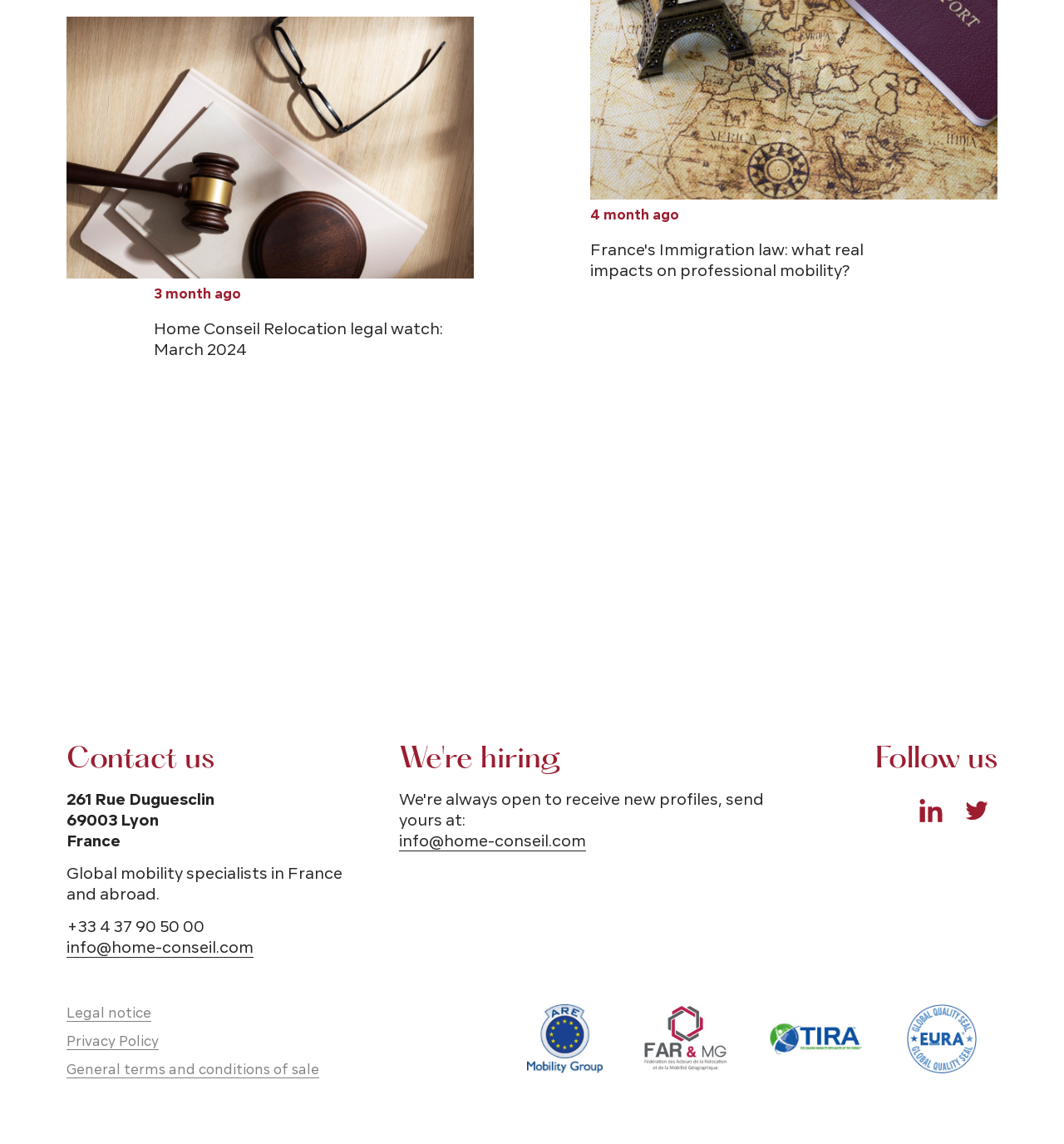What is the company's address?
Using the image as a reference, give an elaborate response to the question.

I found the company's address by looking at the text elements in the contentinfo section of the webpage. The address is divided into three lines: '261 Rue Duguesclin', '69003 Lyon', and 'France'. I combined these lines to get the full address.